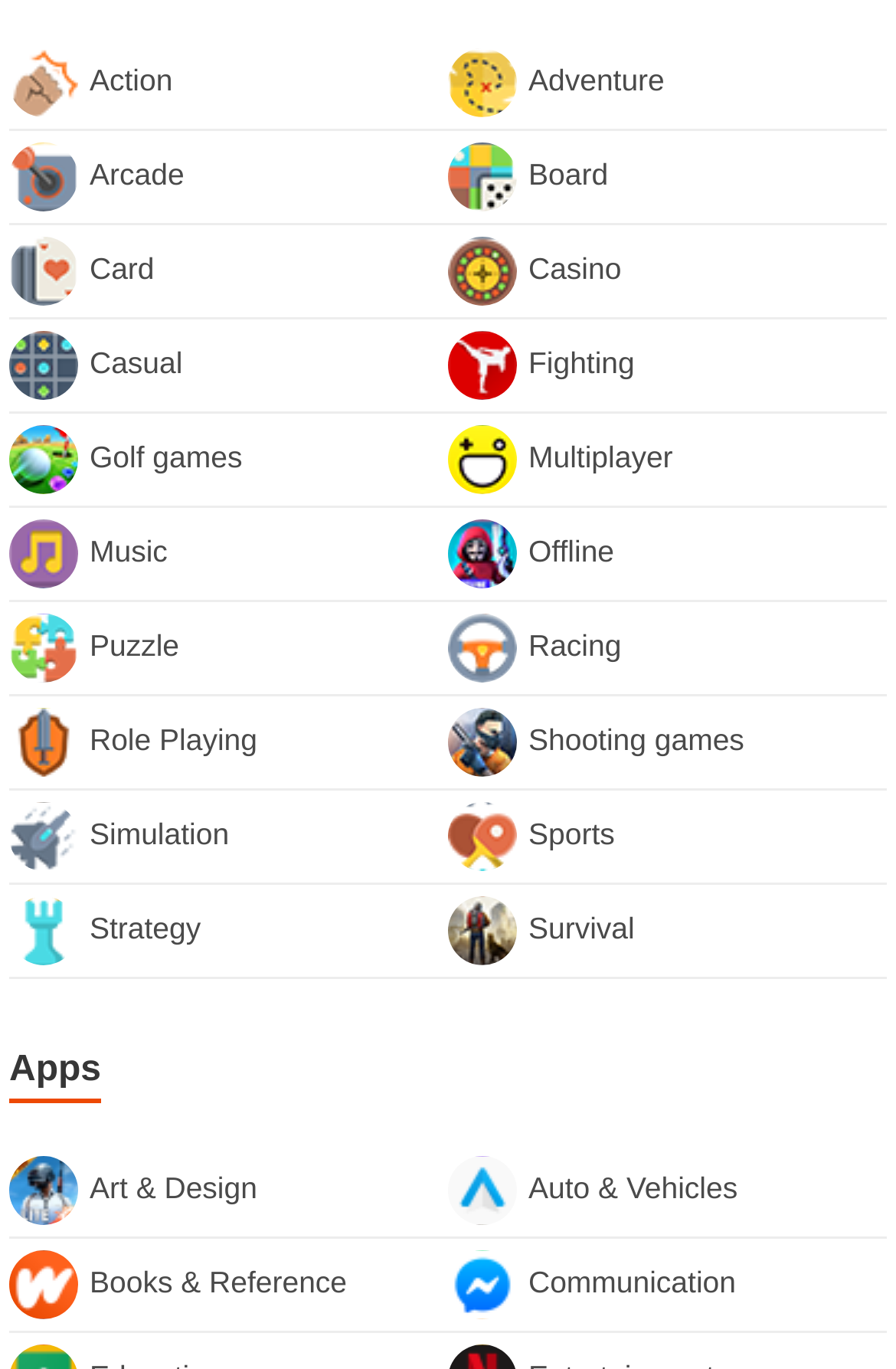Specify the bounding box coordinates of the element's region that should be clicked to achieve the following instruction: "Browse Racing games". The bounding box coordinates consist of four float numbers between 0 and 1, in the format [left, top, right, bottom].

[0.5, 0.441, 0.99, 0.509]